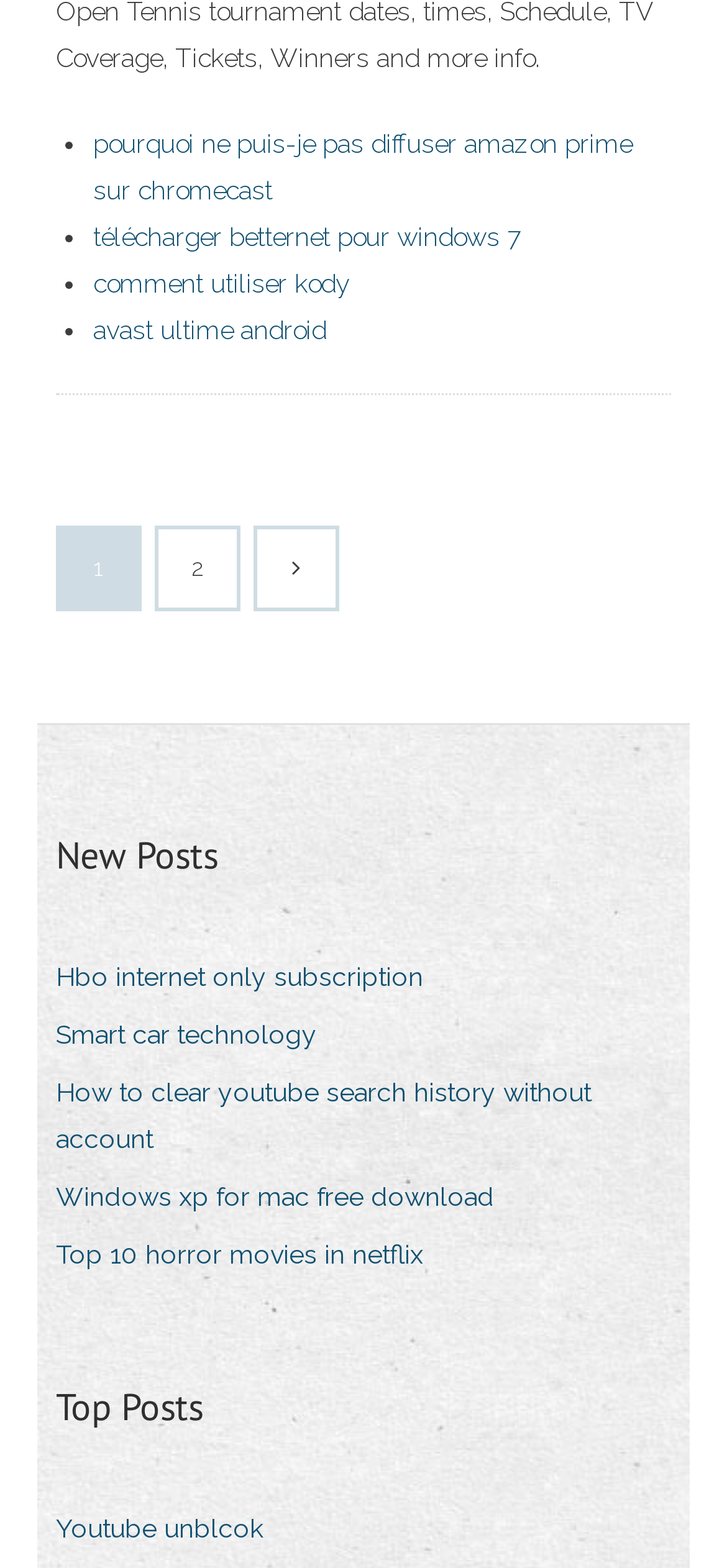Please identify the bounding box coordinates of the clickable area that will fulfill the following instruction: "Check out 'Top 10 horror movies in netflix'". The coordinates should be in the format of four float numbers between 0 and 1, i.e., [left, top, right, bottom].

[0.077, 0.785, 0.621, 0.817]